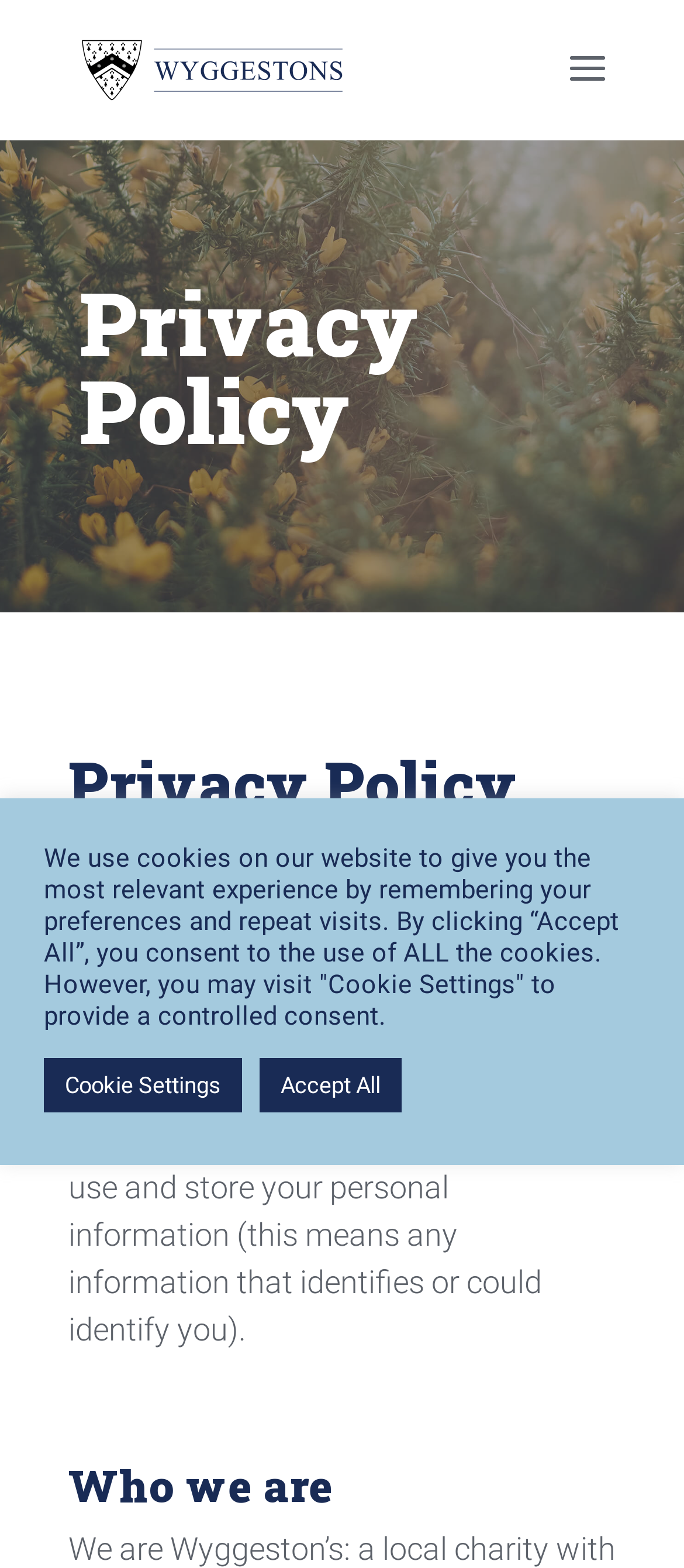What type of information does the organization collect?
Look at the image and answer the question using a single word or phrase.

Personal information